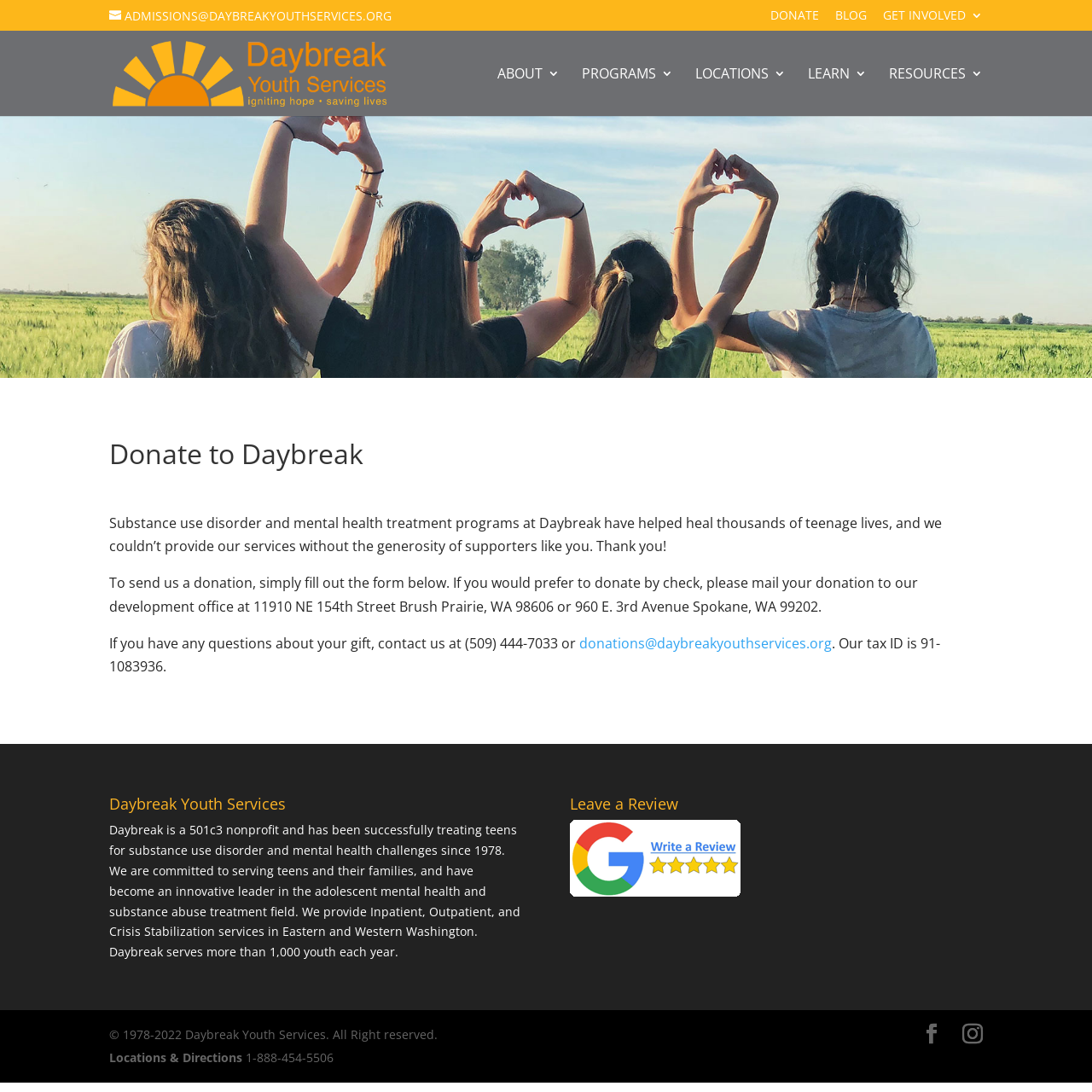Offer a detailed explanation of the webpage layout and contents.

The webpage is focused on supporting Daybreak Youth Services with a cash donation. At the top, there are several links, including "ADMISSIONS", "DONATE", "BLOG", and "GET INVOLVED", aligned horizontally. Below these links, there is a logo of Daybreak Youth Services, accompanied by a link to the organization's website.

The main content of the webpage is an article that explains the importance of donations to Daybreak Youth Services. The article starts with a heading "Donate to Daybreak" and describes how the organization's substance use disorder and mental health treatment programs have helped thousands of teenage lives. The article then provides instructions on how to donate, including filling out a form or mailing a check to their development office.

Below the article, there is a section that provides more information about Daybreak Youth Services, including its mission, services, and history. This section is headed by a title "Daybreak Youth Services" and includes a brief description of the organization's work.

At the bottom of the webpage, there is a section that allows users to leave a review, accompanied by social media links and a copyright notice. There is also a link to "Locations & Directions" and a phone number "1-888-454-5506" at the very bottom of the page.